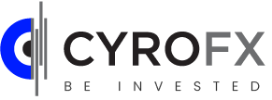Use a single word or phrase to answer the question:
What is the tagline of Cyrofx?

BE INVESTED